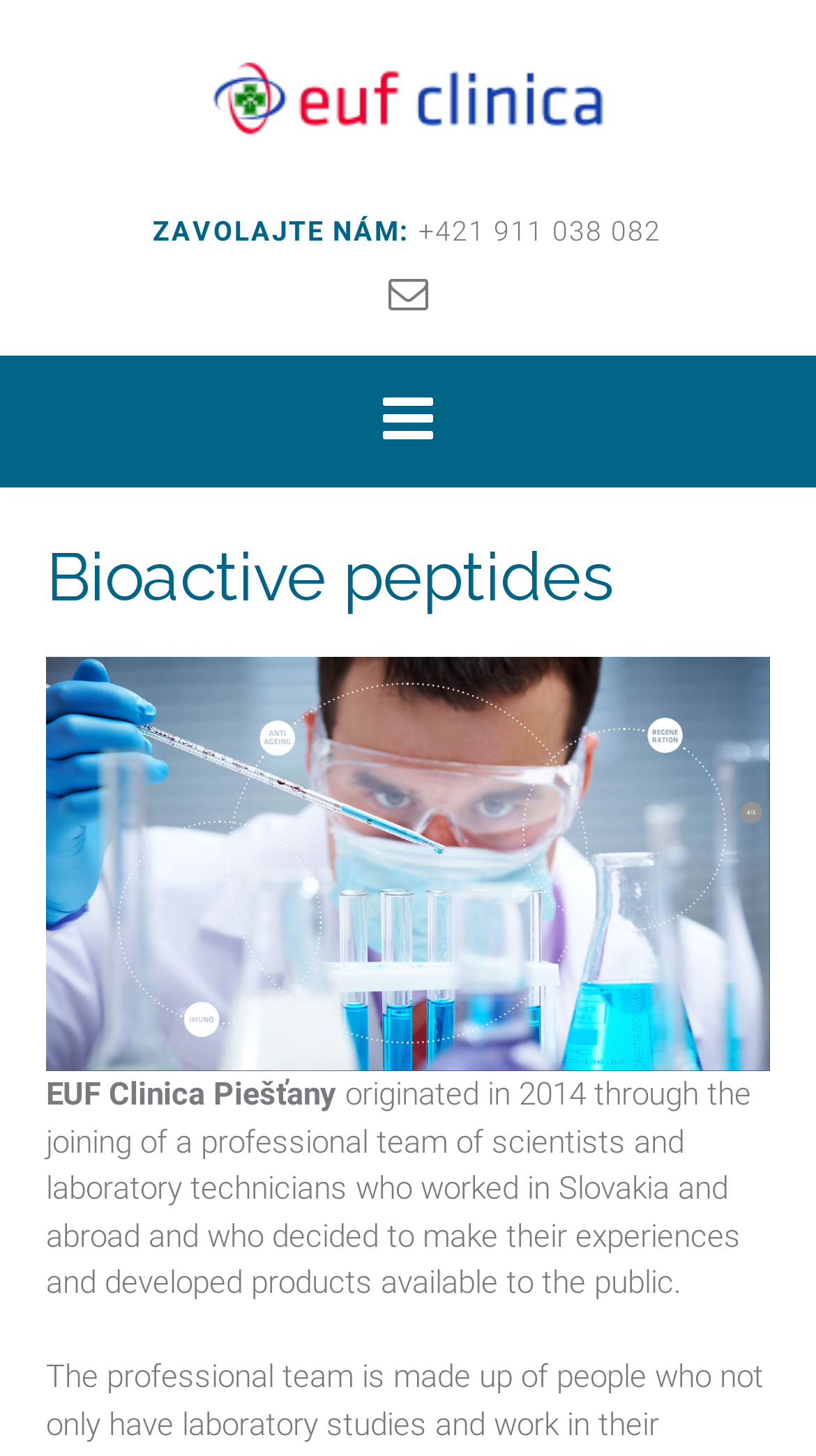Generate a comprehensive description of the webpage content.

The webpage is about EUF Clinica Piešťany, a clinic that specializes in bioactive peptides. At the top left of the page, there is a link to the clinic's homepage, accompanied by an image of the clinic's logo. Below this, there is a call-to-action section with the text "ZAVOLAJTE NÁM:" (which means "CALL US" in Slovak) and a phone number "+421 911 038 082" next to it. 

To the right of the call-to-action section, there is a small icon represented by the Unicode character "\uf003". 

The main content of the page is divided into three sections. The first section is a header that spans the entire width of the page, with the title "Bioactive peptides" in a large font size. Below this header, there is a large figure that takes up most of the page's width. 

The second section is a brief introduction to EUF Clinica Piešťany, which is positioned below the figure. The text describes how the clinic was founded in 2014 by a team of scientists and laboratory technicians who wanted to make their experiences and products available to the public.